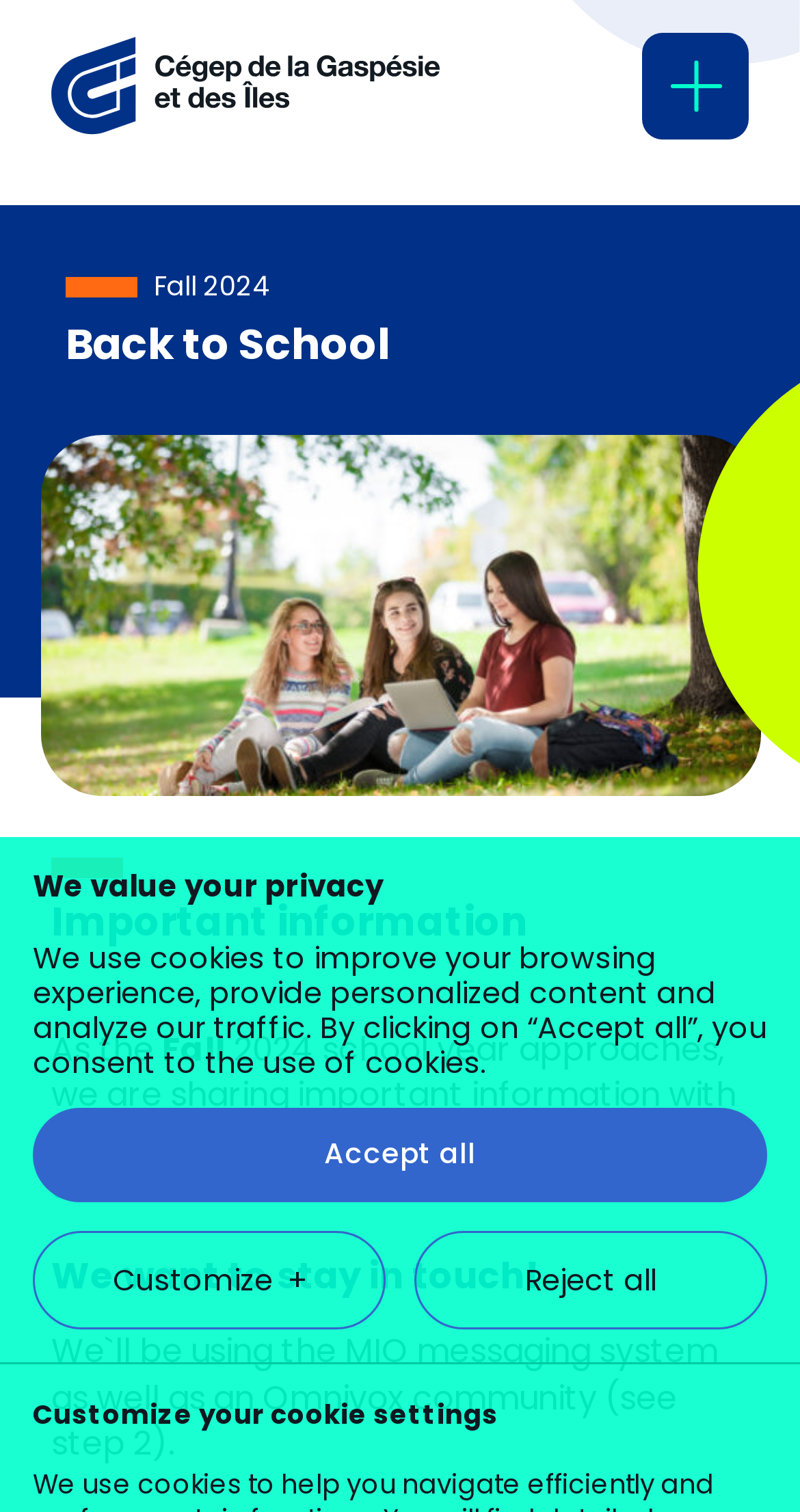Please provide a comprehensive answer to the question below using the information from the image: What is the upcoming school year?

The upcoming school year can be found in the StaticText 'Fall 2024' which is located in the header section of the webpage.